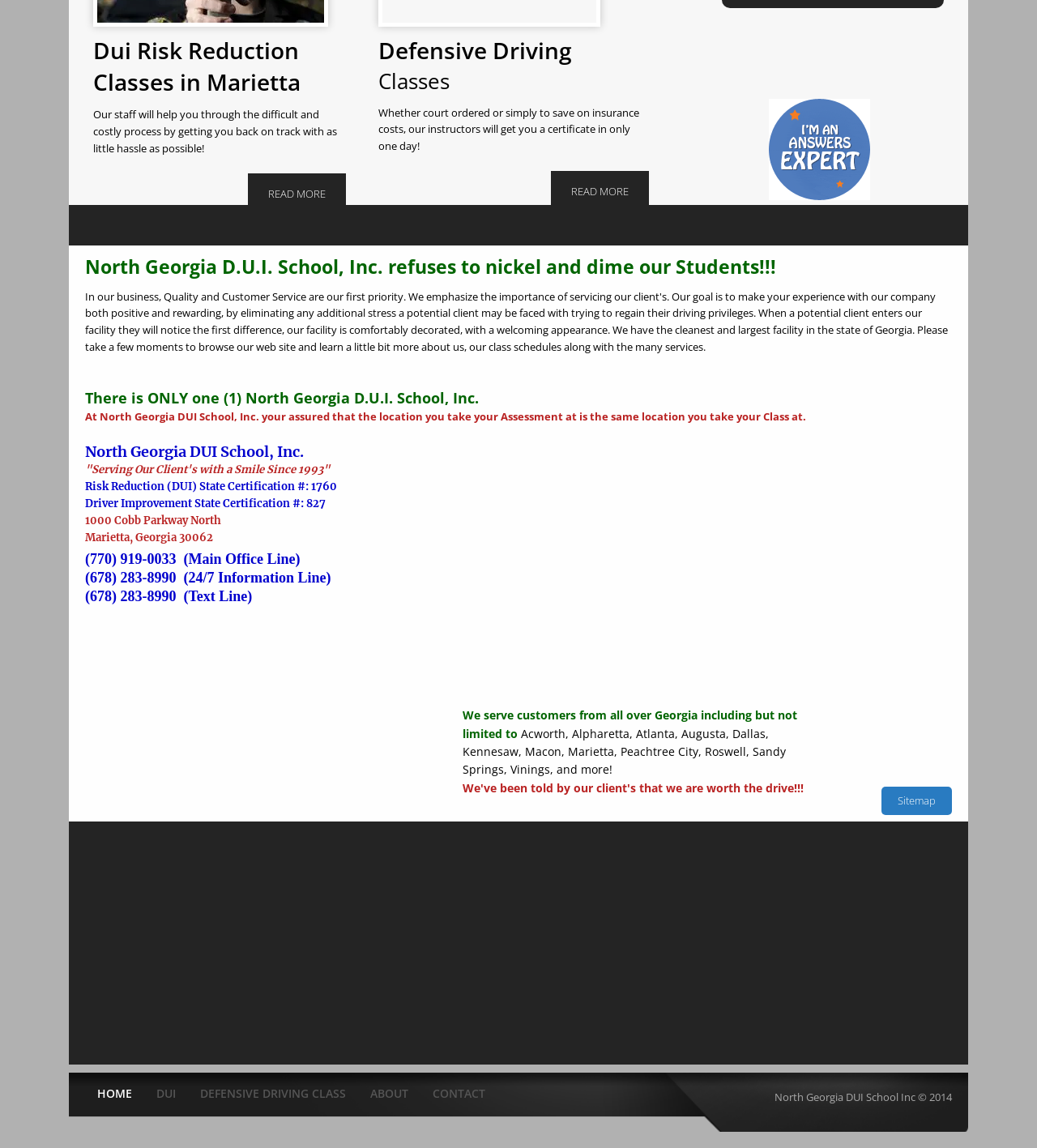Determine the bounding box coordinates of the target area to click to execute the following instruction: "Click the 'READ MORE' button to learn about Defensive Driving Classes."

[0.531, 0.149, 0.626, 0.185]